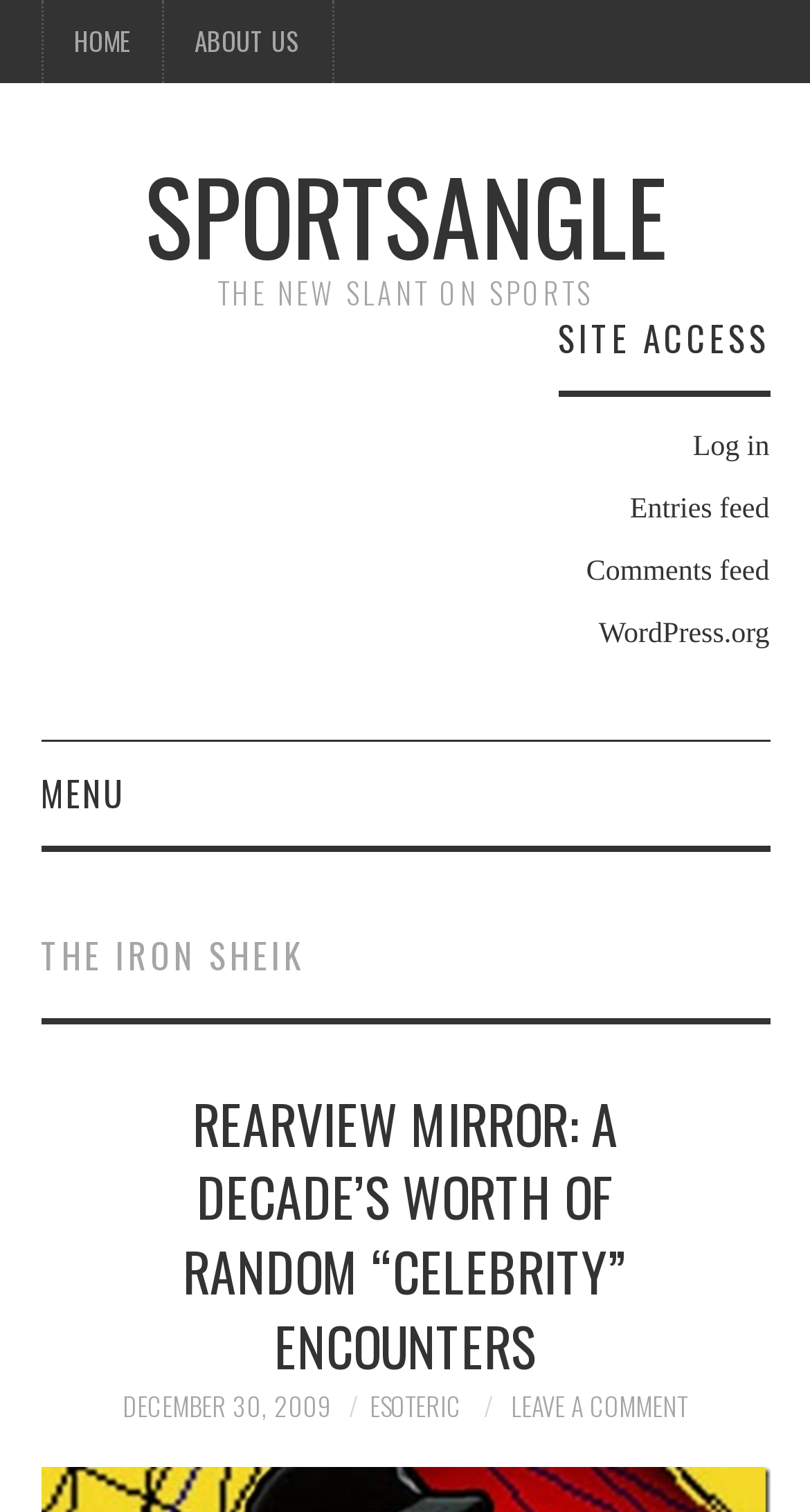What is the name of the website?
Please provide a single word or phrase based on the screenshot.

The Iron Sheik